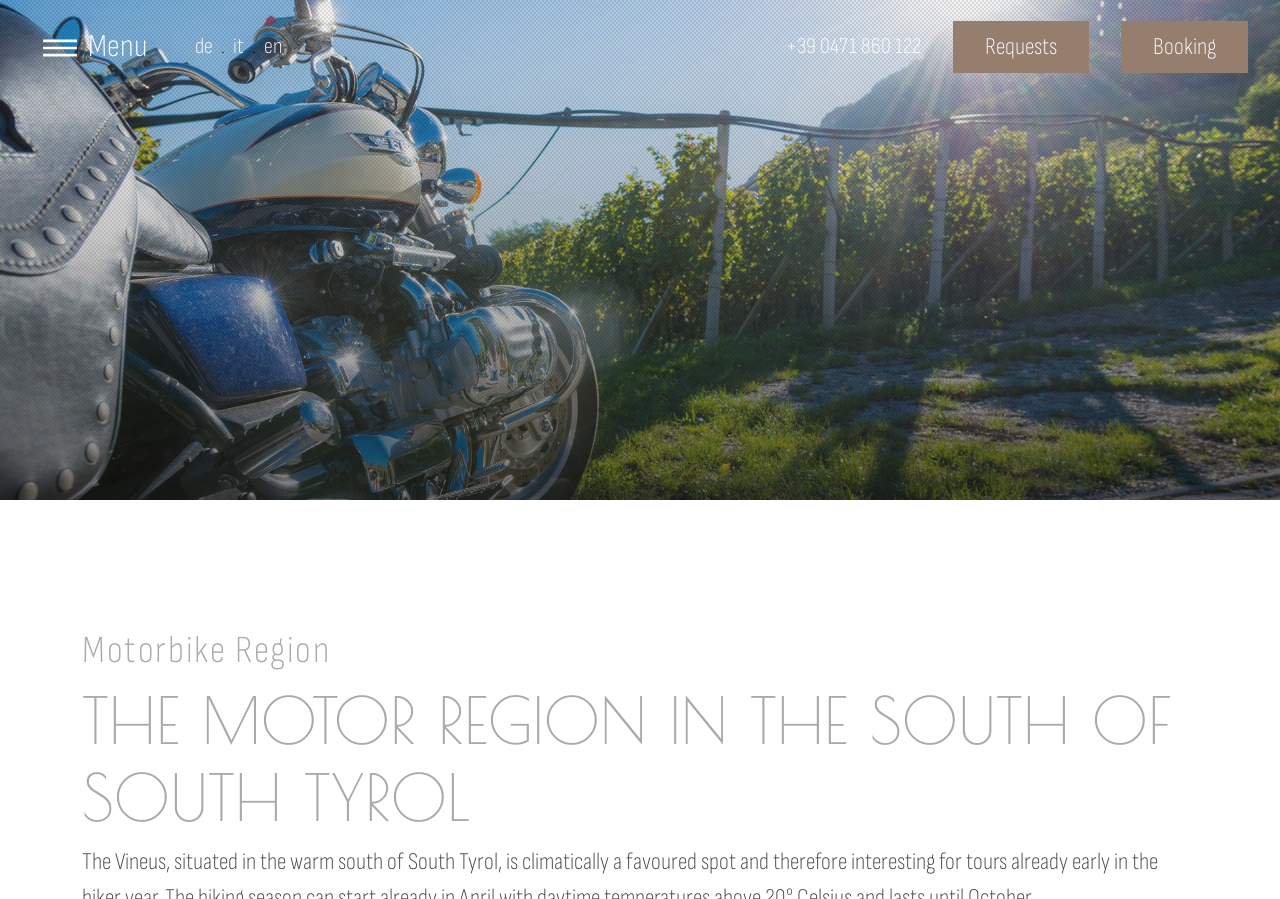Please identify the bounding box coordinates of the area that needs to be clicked to fulfill the following instruction: "view privacy policy."

None